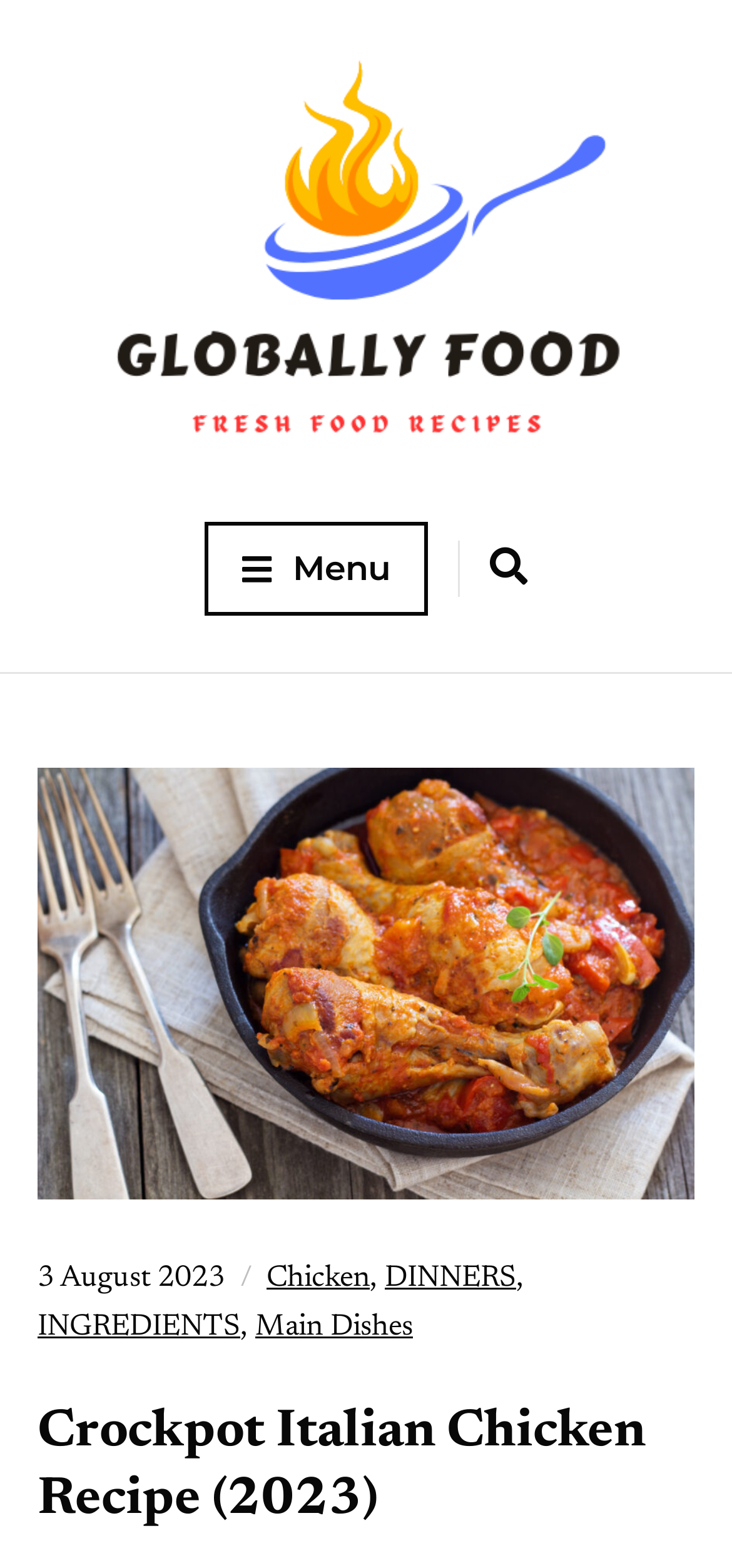Given the element description: "privacy & cookies", predict the bounding box coordinates of the UI element it refers to, using four float numbers between 0 and 1, i.e., [left, top, right, bottom].

None